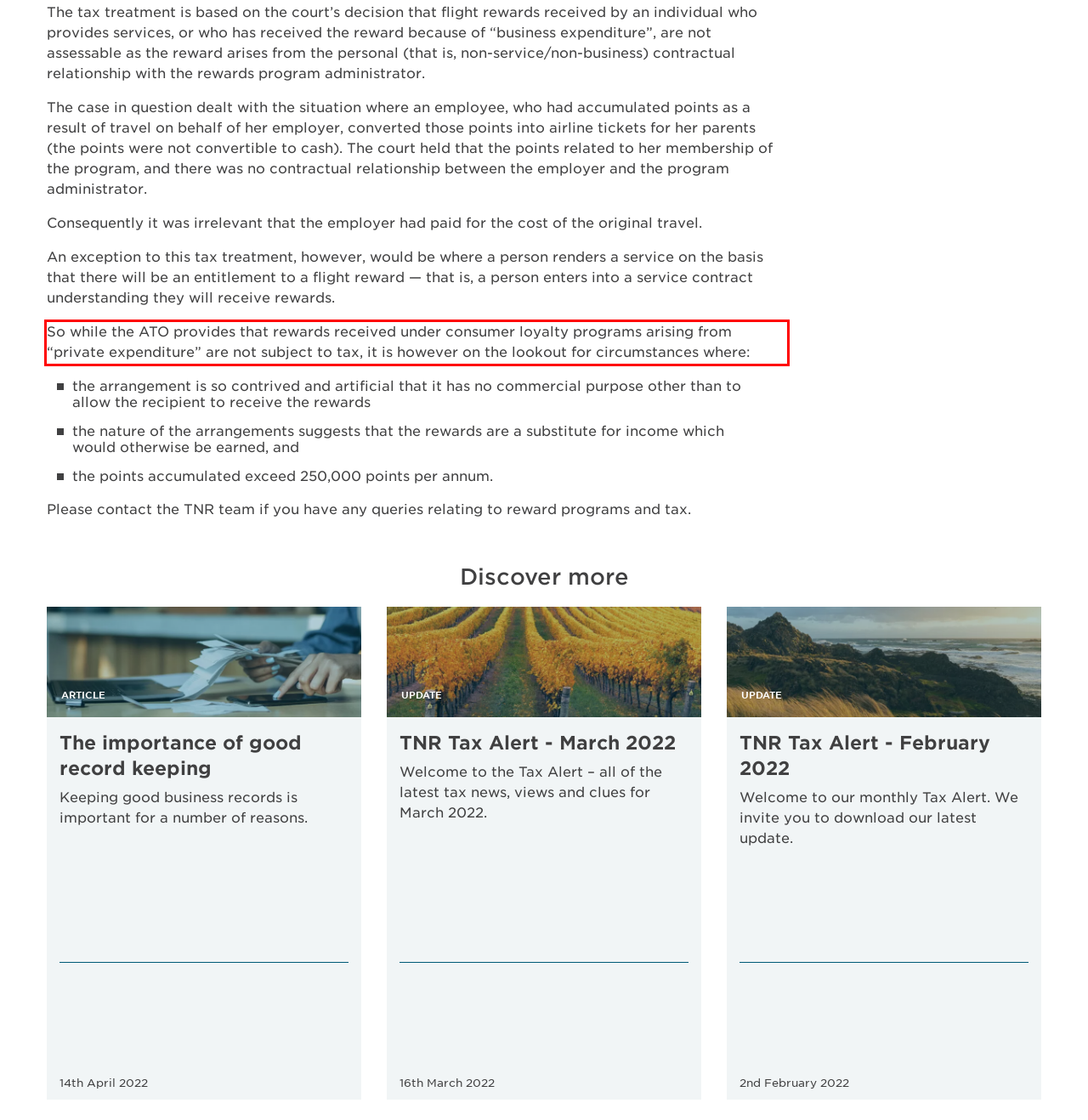You are provided with a screenshot of a webpage that includes a red bounding box. Extract and generate the text content found within the red bounding box.

So while the ATO provides that rewards received under consumer loyalty programs arising from “private expenditure” are not subject to tax, it is however on the lookout for circumstances where: